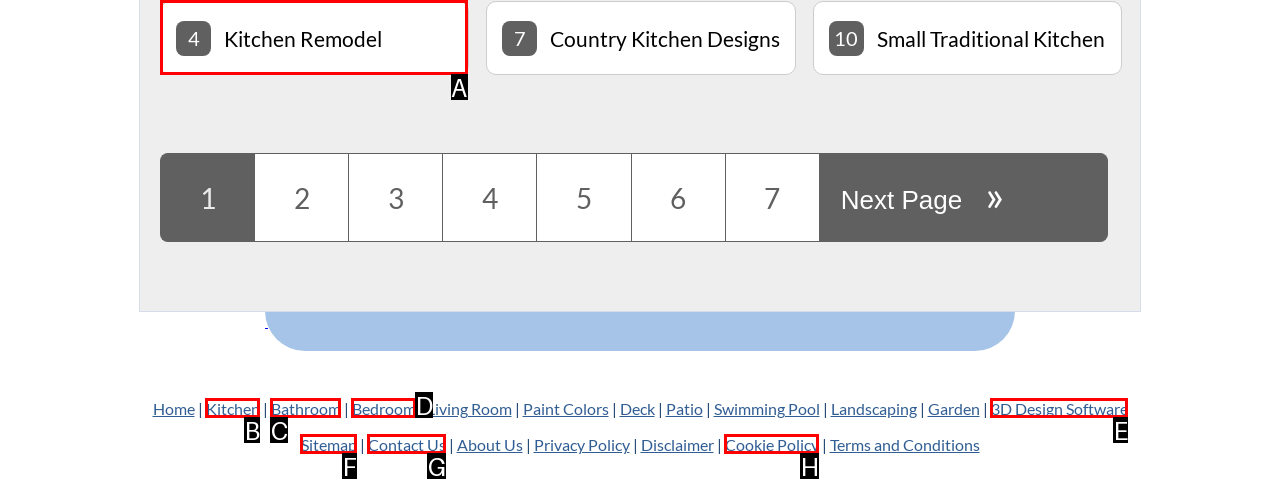Identify which HTML element to click to fulfill the following task: Click on Kitchen Remodel. Provide your response using the letter of the correct choice.

A